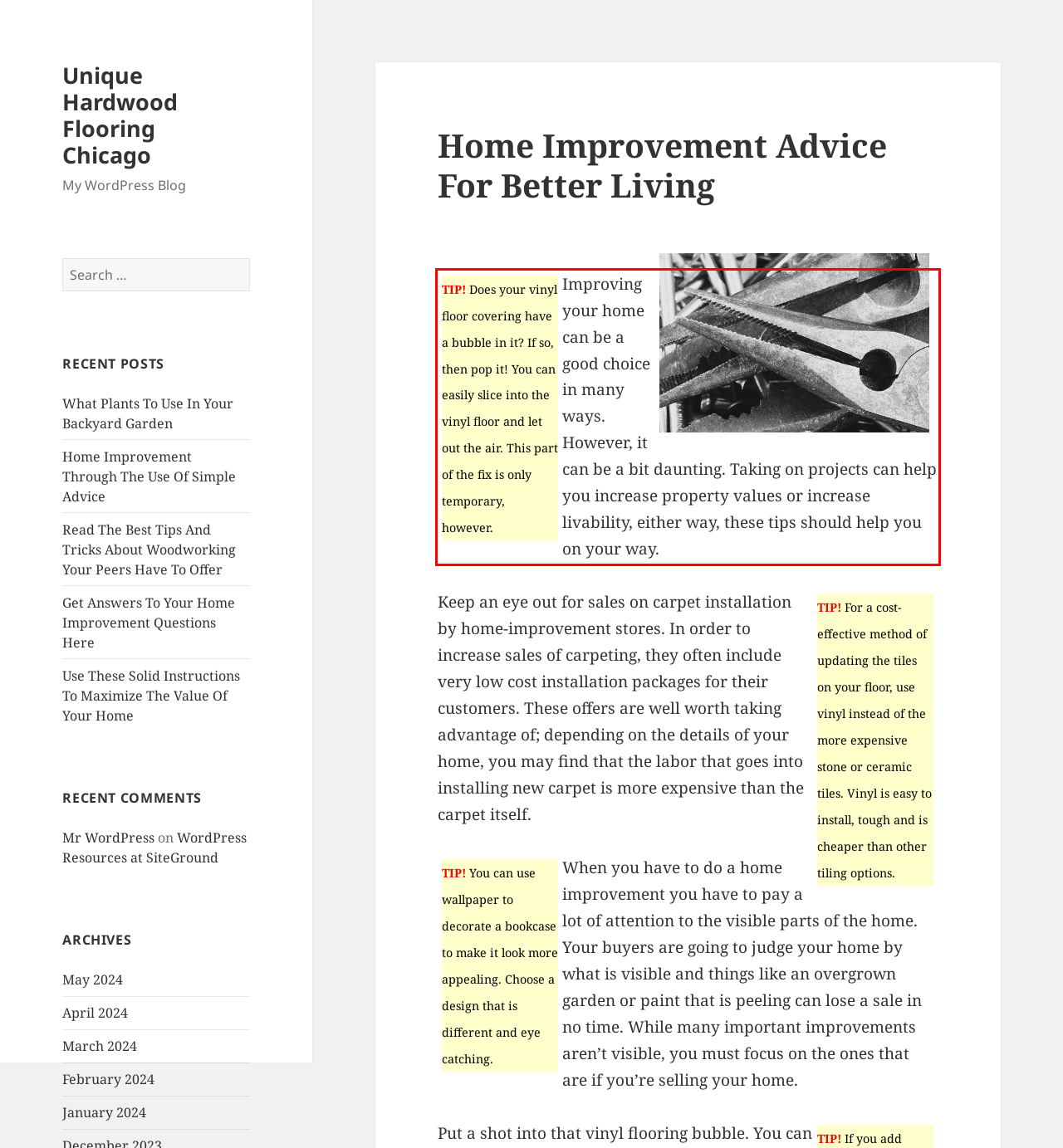You have a screenshot of a webpage with a UI element highlighted by a red bounding box. Use OCR to obtain the text within this highlighted area.

Improving your home can be a good choice in many ways. However, it can be a bit daunting. Taking on projects can help you increase property values or increase livability, either way, these tips should help you on your way.